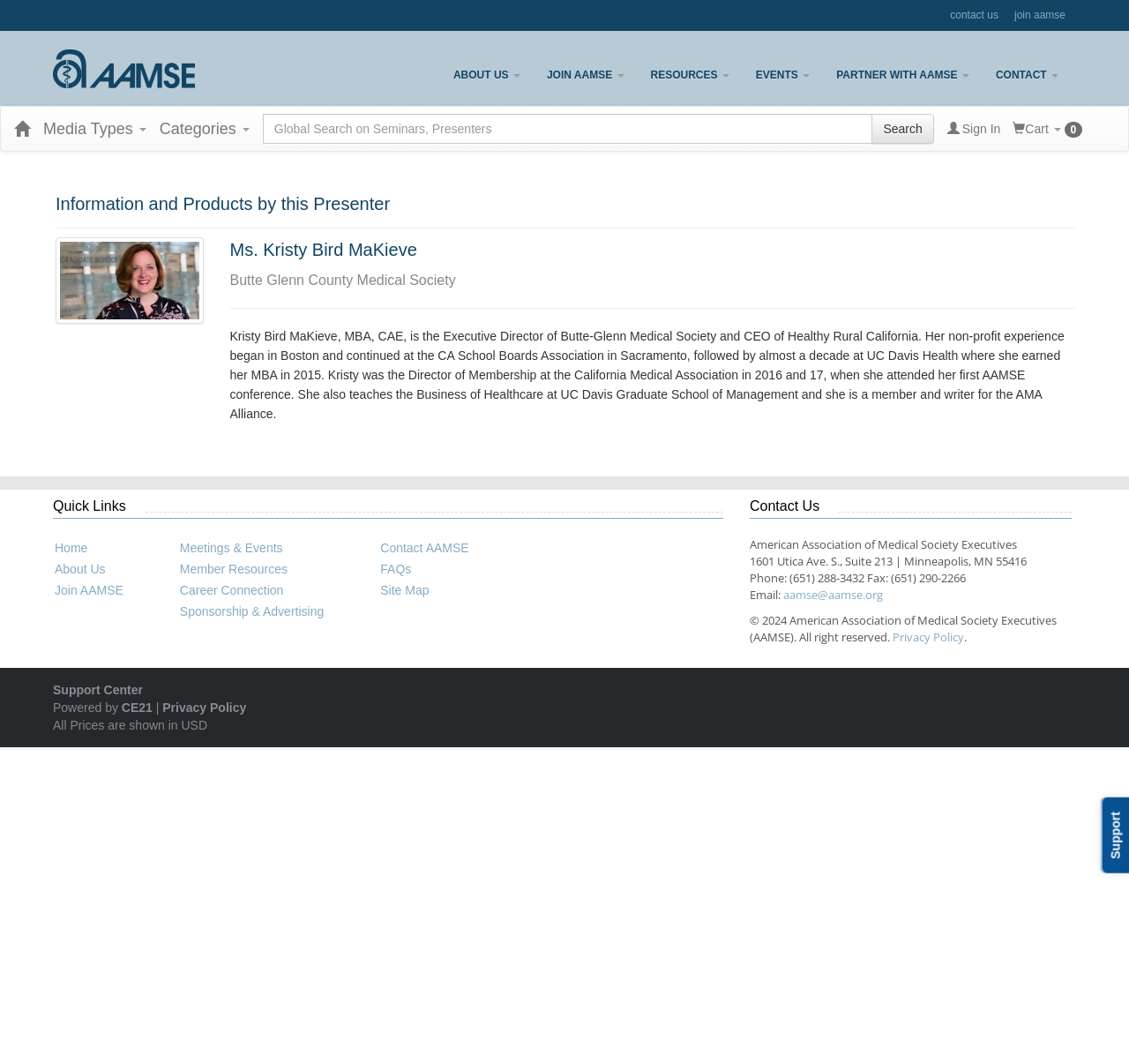Answer the question in one word or a short phrase:
What is the currency used for prices on the website?

USD